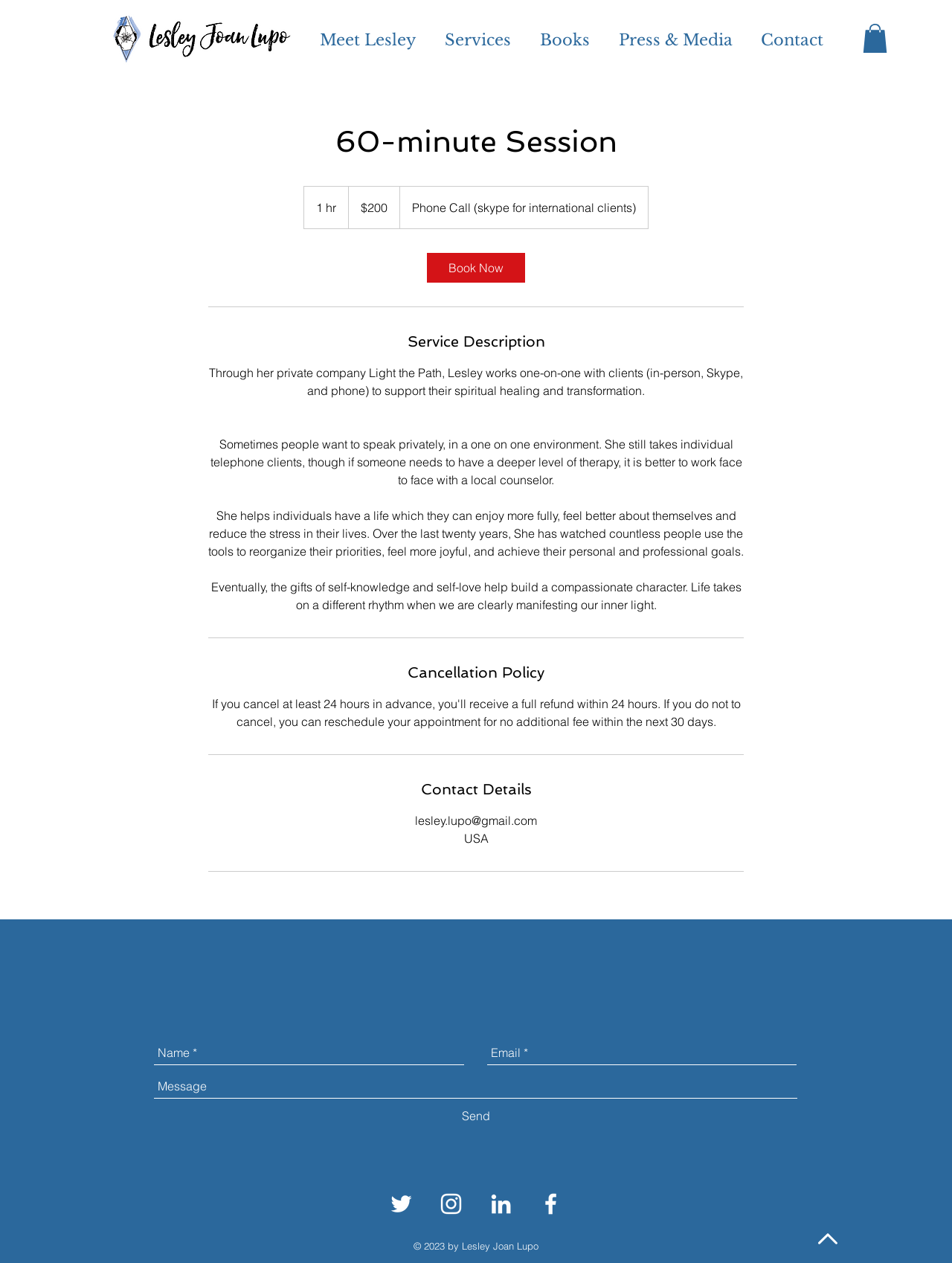Please identify the bounding box coordinates of the area that needs to be clicked to fulfill the following instruction: "Calculate the cost."

None